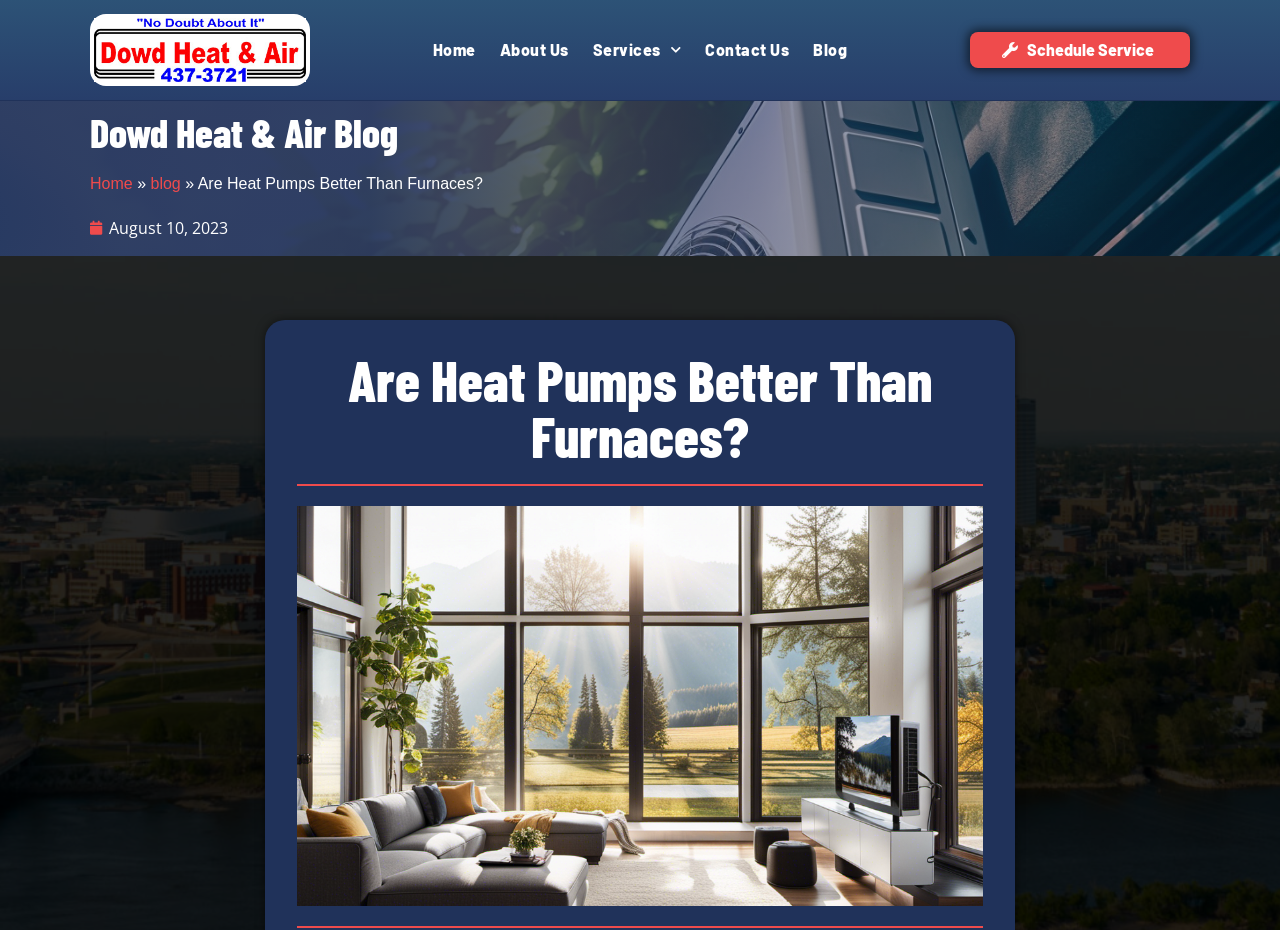Please find and report the primary heading text from the webpage.

Are Heat Pumps Better Than Furnaces?